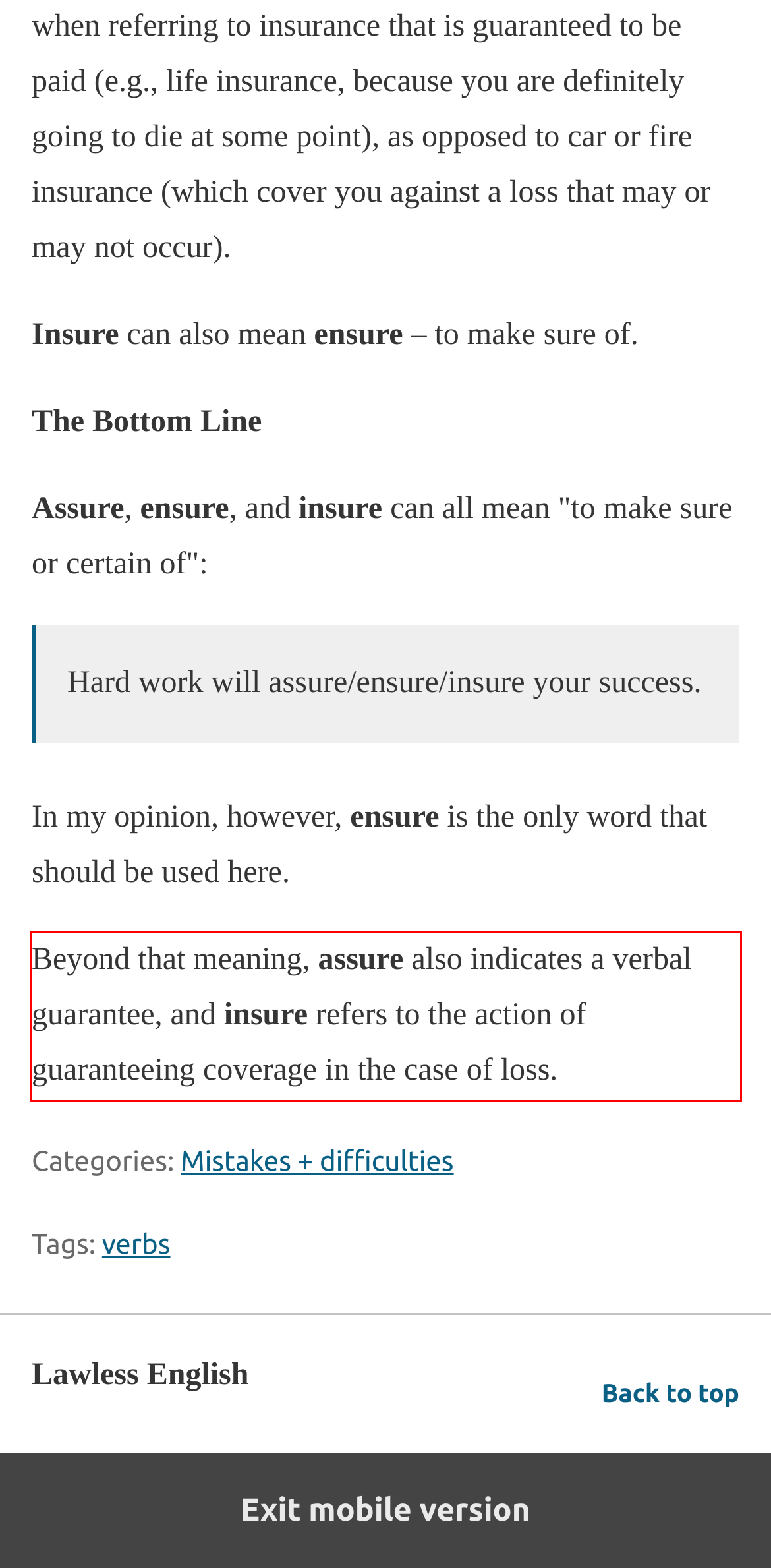You are presented with a screenshot containing a red rectangle. Extract the text found inside this red bounding box.

Beyond that meaning, assure also indicates a verbal guarantee, and insure refers to the action of guaranteeing coverage in the case of loss.